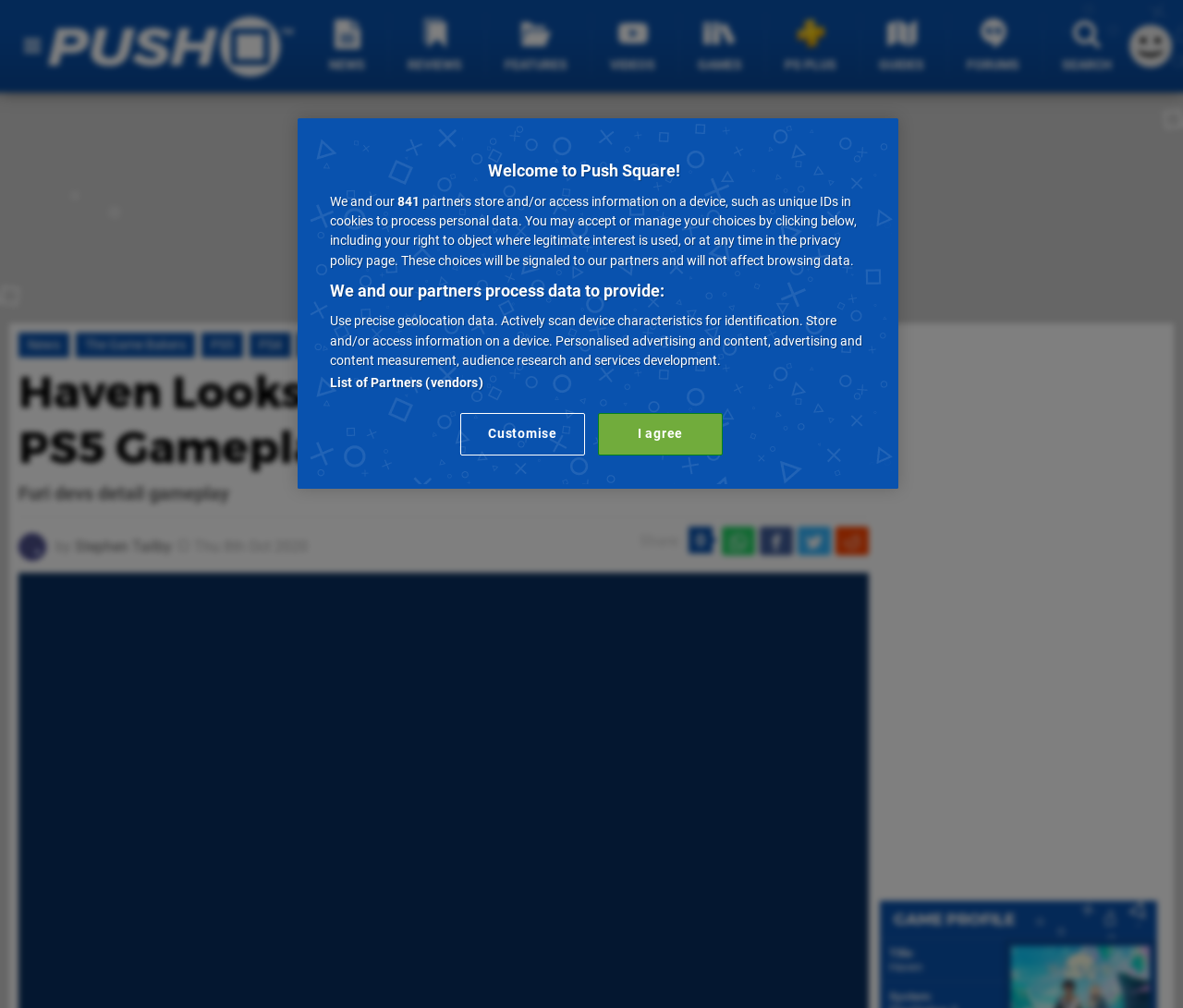Using the element description Haven, predict the bounding box coordinates for the UI element. Provide the coordinates in (top-left x, top-left y, bottom-right x, bottom-right y) format with values ranging from 0 to 1.

[0.252, 0.33, 0.298, 0.355]